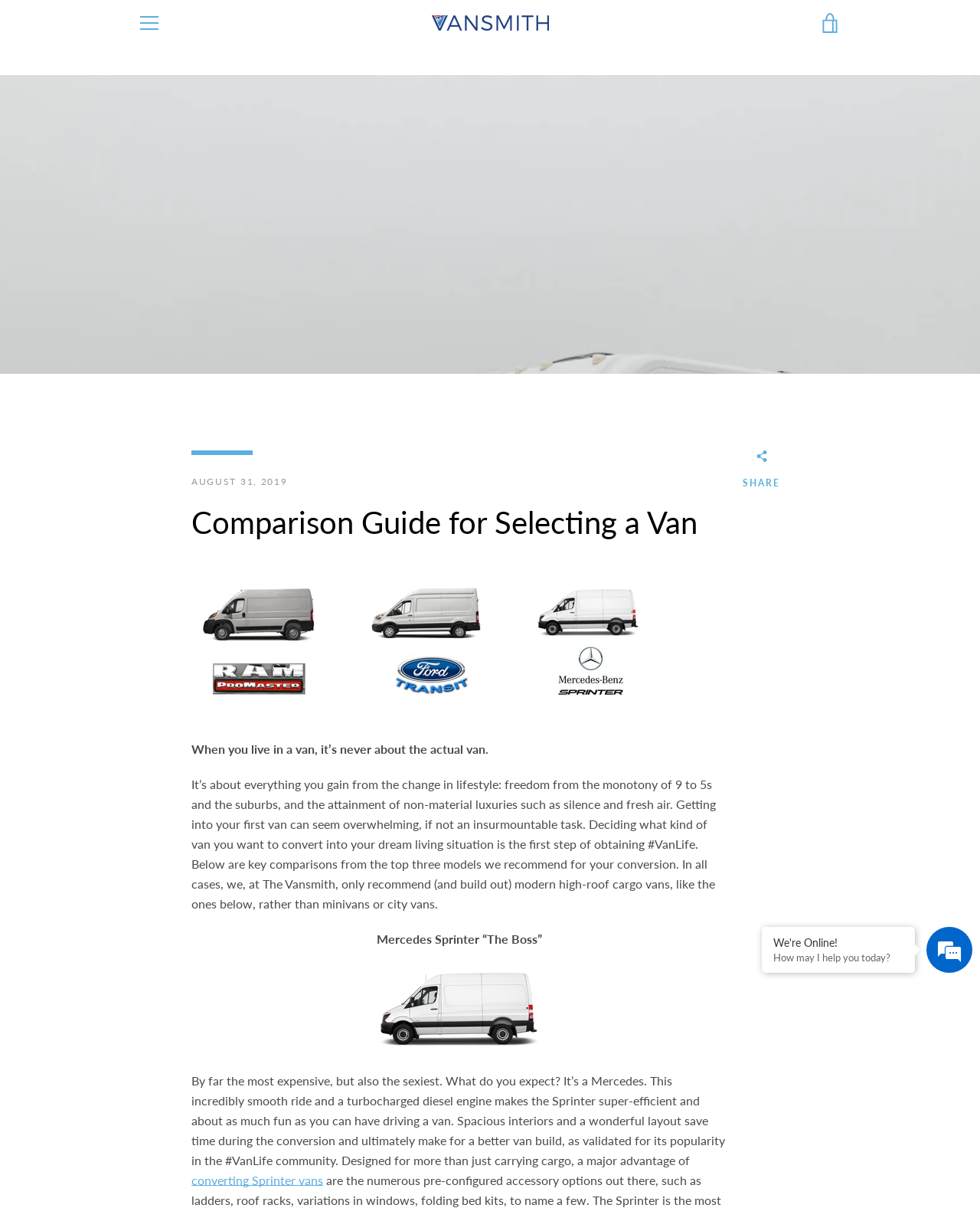Show the bounding box coordinates of the region that should be clicked to follow the instruction: "View the content of The Vansmith link."

[0.44, 0.013, 0.56, 0.025]